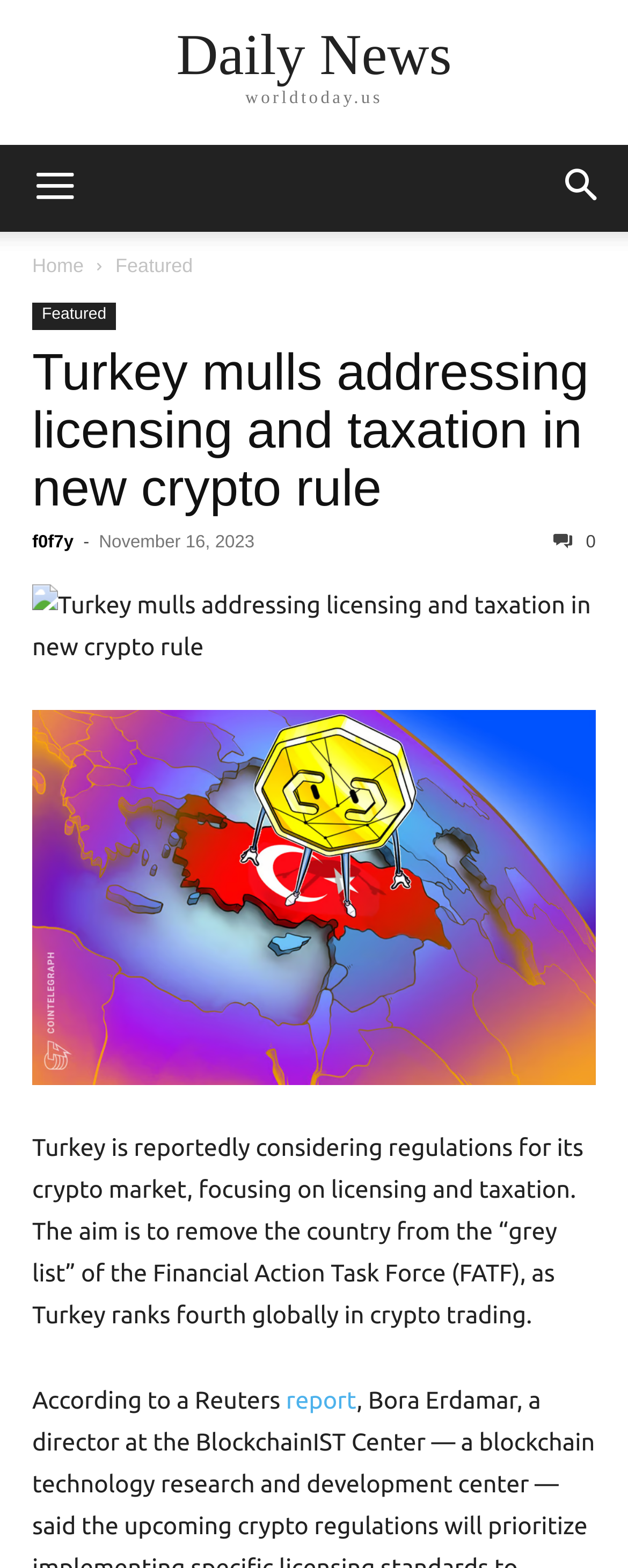Refer to the screenshot and give an in-depth answer to this question: When was the article published?

The article's publication date is mentioned in the timestamp, which is November 16, 2023, indicating when the article was published.